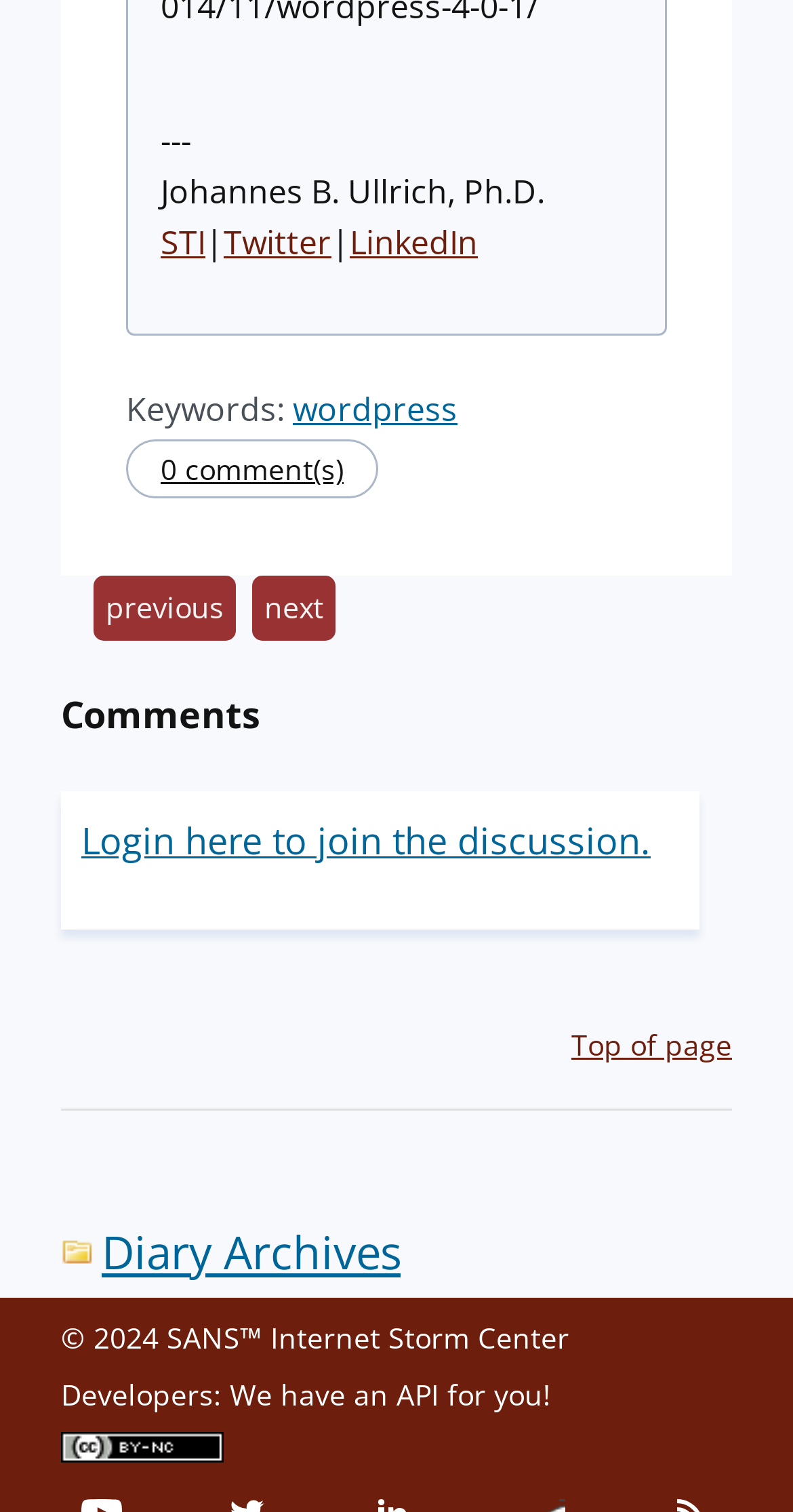Determine the bounding box coordinates for the area you should click to complete the following instruction: "Click on Hunt Chronicles".

None